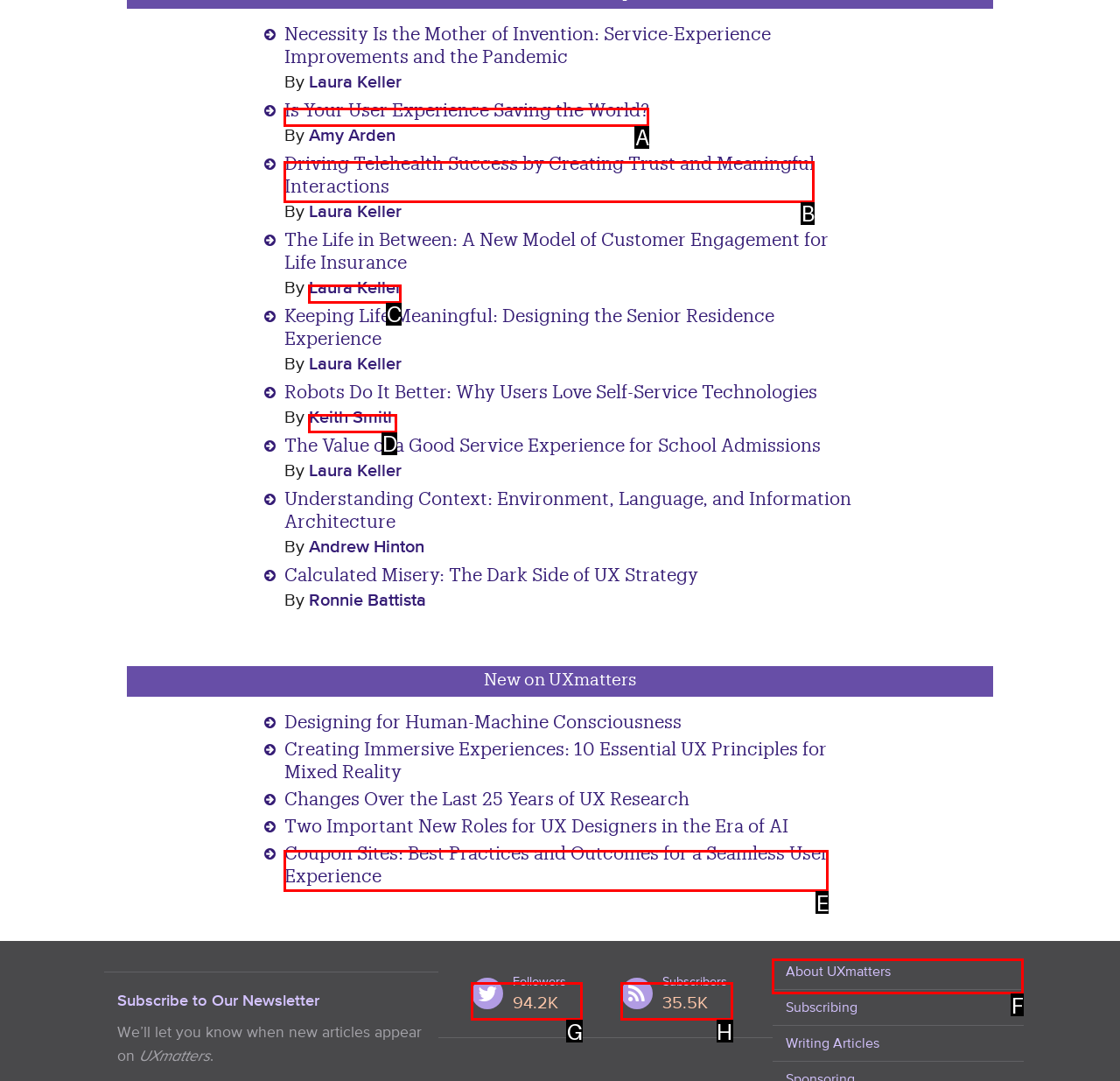Choose the HTML element that needs to be clicked for the given task: Follow UXmatters on Twitter Respond by giving the letter of the chosen option.

G